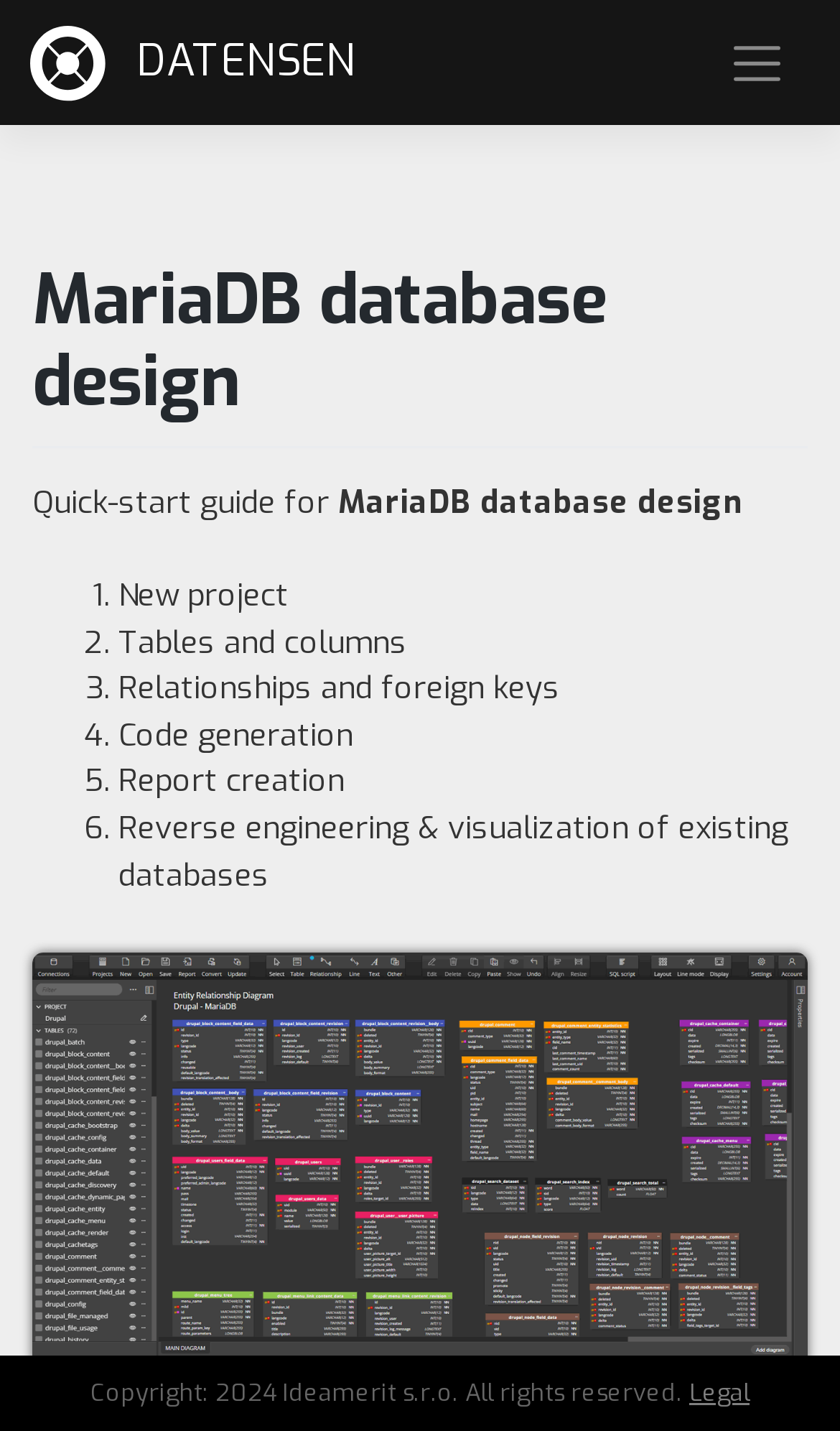Using the webpage screenshot and the element description parent_node: DATENSEN aria-label="Toggle navigation", determine the bounding box coordinates. Specify the coordinates in the format (top-left x, top-left y, bottom-right x, bottom-right y) with values ranging from 0 to 1.

[0.839, 0.018, 0.963, 0.07]